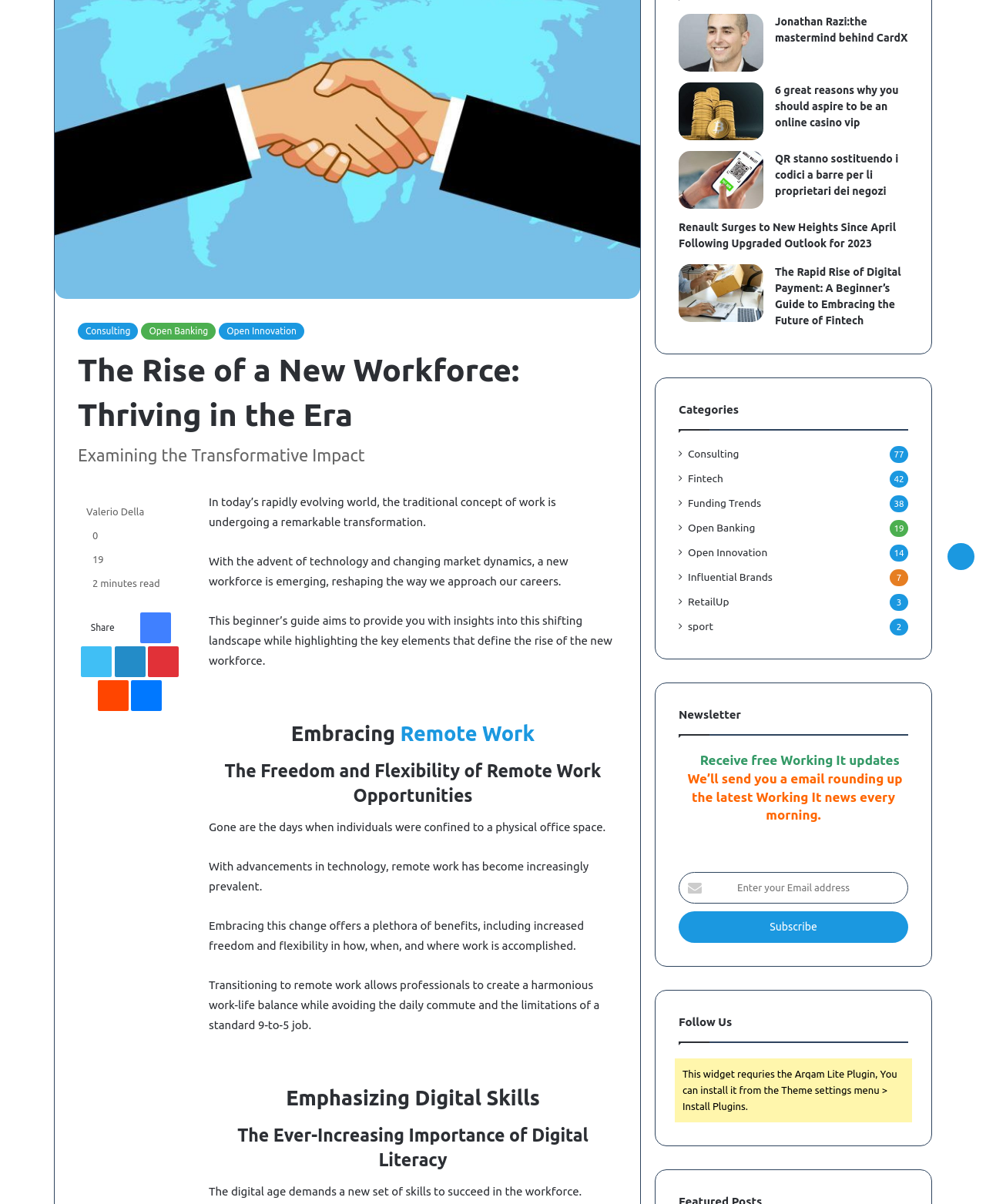Provide the bounding box coordinates for the UI element that is described by this text: "Consulting". The coordinates should be in the form of four float numbers between 0 and 1: [left, top, right, bottom].

[0.698, 0.37, 0.75, 0.384]